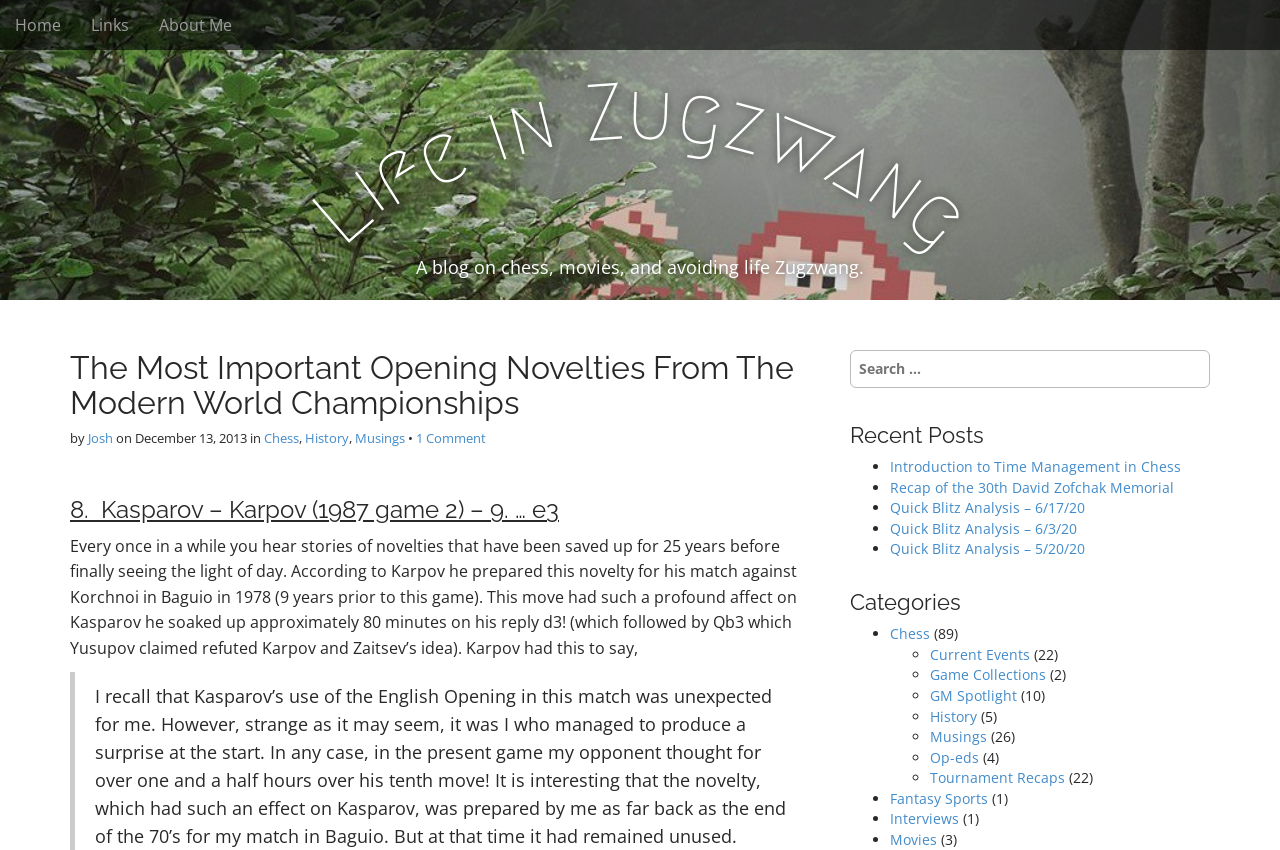Provide an in-depth caption for the elements present on the webpage.

This webpage is a blog post about chess, specifically discussing the top 10 opening innovations from the modern world championships. The page is divided into several sections. At the top, there are three links: "Home", "Links", and "About Me". Below these links, there is a layout table that spans the entire width of the page.

On the left side of the layout table, there is a heading that reads "The Most Important Opening Novelties From The Modern World Championships" followed by the author's name, "Josh", and the date "December 13, 2013". Below this, there are several links to categories, including "Chess", "History", and "Musings".

On the right side of the layout table, there is a search bar with a label "Search for:". Below the search bar, there is a heading "Recent Posts" followed by a list of four recent posts, each with a bullet point and a link to the post.

The main content of the page is a discussion of the 8th Kasparov-Karpov game from 1987, including a quote from Karpov about preparing a novelty for 9 years before using it in the game. The text is divided into two paragraphs, with the second paragraph being a quote from Karpov.

At the bottom of the page, there is a section titled "Categories" with a list of categories, each with a bullet point and a link to the category. The categories include "Chess", "Current Events", "Game Collections", and others. Each category has a number in parentheses indicating the number of posts in that category.

Overall, the page has a simple and clean layout, with a focus on presenting information about chess and related topics.